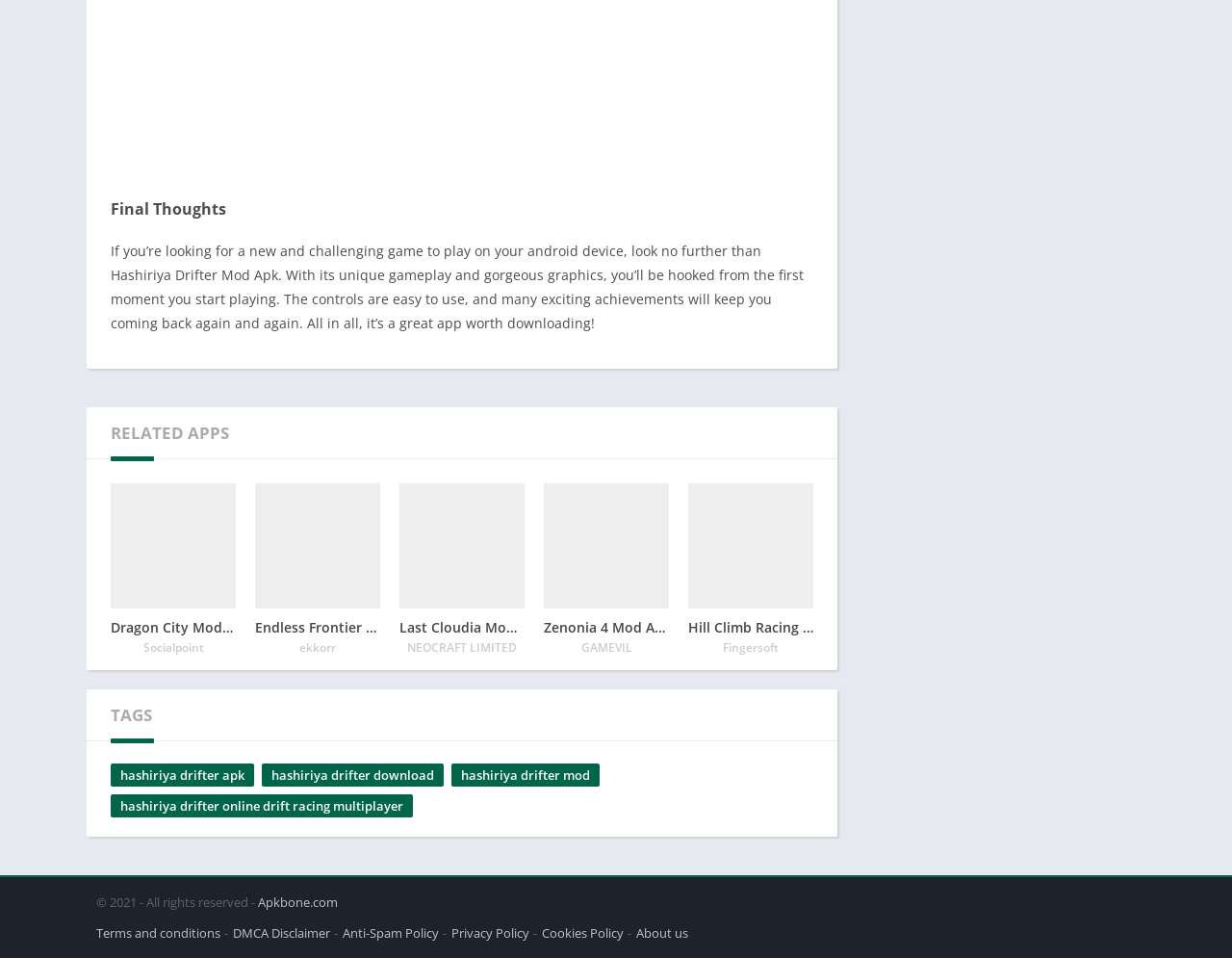What is the name of the app being described?
Please answer the question with a detailed and comprehensive explanation.

I read the StaticText element with the text 'If you’re looking for a new and challenging game to play on your android device, look no further than Hashiriya Drifter Mod Apk.' which indicates that the app being described is Hashiriya Drifter Mod Apk.